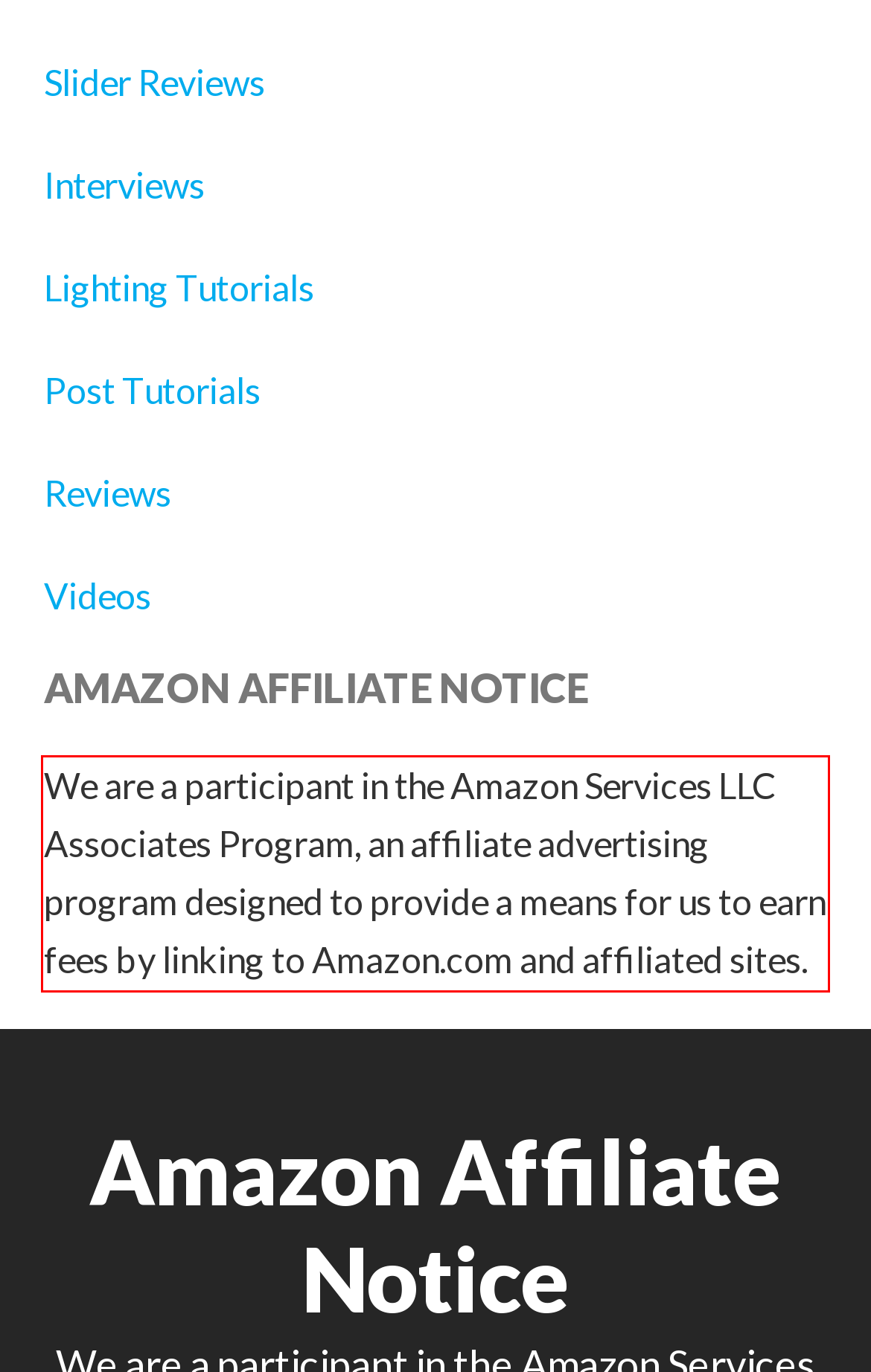Using OCR, extract the text content found within the red bounding box in the given webpage screenshot.

We are a participant in the Amazon Services LLC Associates Program, an affiliate advertising program designed to provide a means for us to earn fees by linking to Amazon.com and affiliated sites.